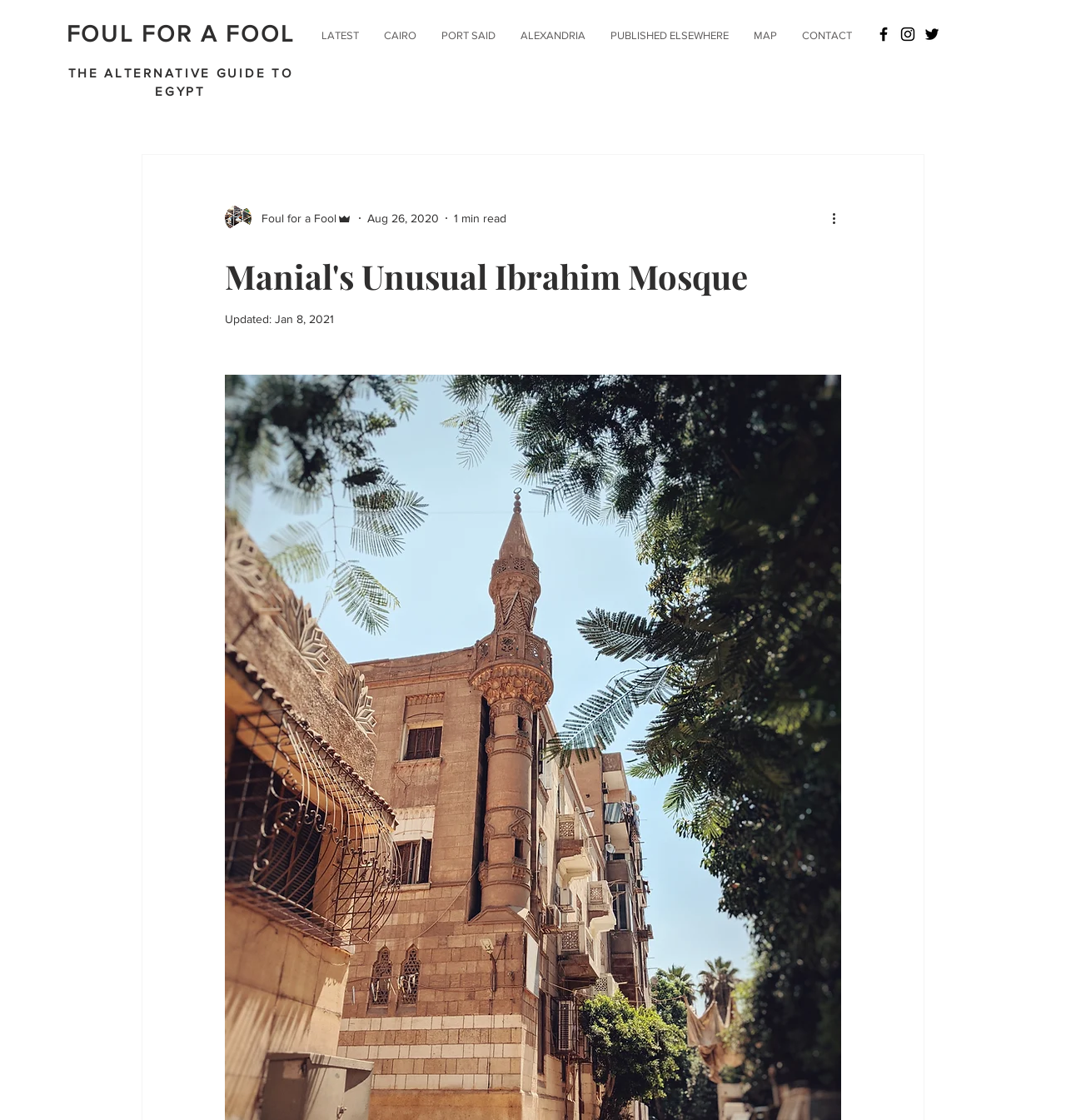Generate a thorough caption that explains the contents of the webpage.

This webpage is about Manial's Unusual Ibrahim Mosque, with a focus on its unique structure surrounded by apartments. At the top, there is a heading that reads "FOUL FOR A FOOL THE ALTERNATIVE GUIDE TO EGYPT" with a link to the same title. Below this, there is a navigation bar with links to various locations such as "LATEST", "CAIRO", "PORT SAID", "ALEXANDRIA", "PUBLISHED ELSEWHERE", "MAP", and "CONTACT".

On the right side of the page, there is a social bar with links to Facebook, Instagram, and Twitter, each represented by a black icon. Above the social bar, there is an image of the writer and some text that reads "Foul for a Fool" and "Admin" with a small image next to it. The date "Aug 26, 2020" and "1 min read" are also displayed nearby.

The main content of the page is headed by "Manial's Unusual Ibrahim Mosque" and has an "Updated" label with a date "Jan 8, 2021" next to it. There is also a "More actions" button with an image on it, located at the bottom right of the main content area.